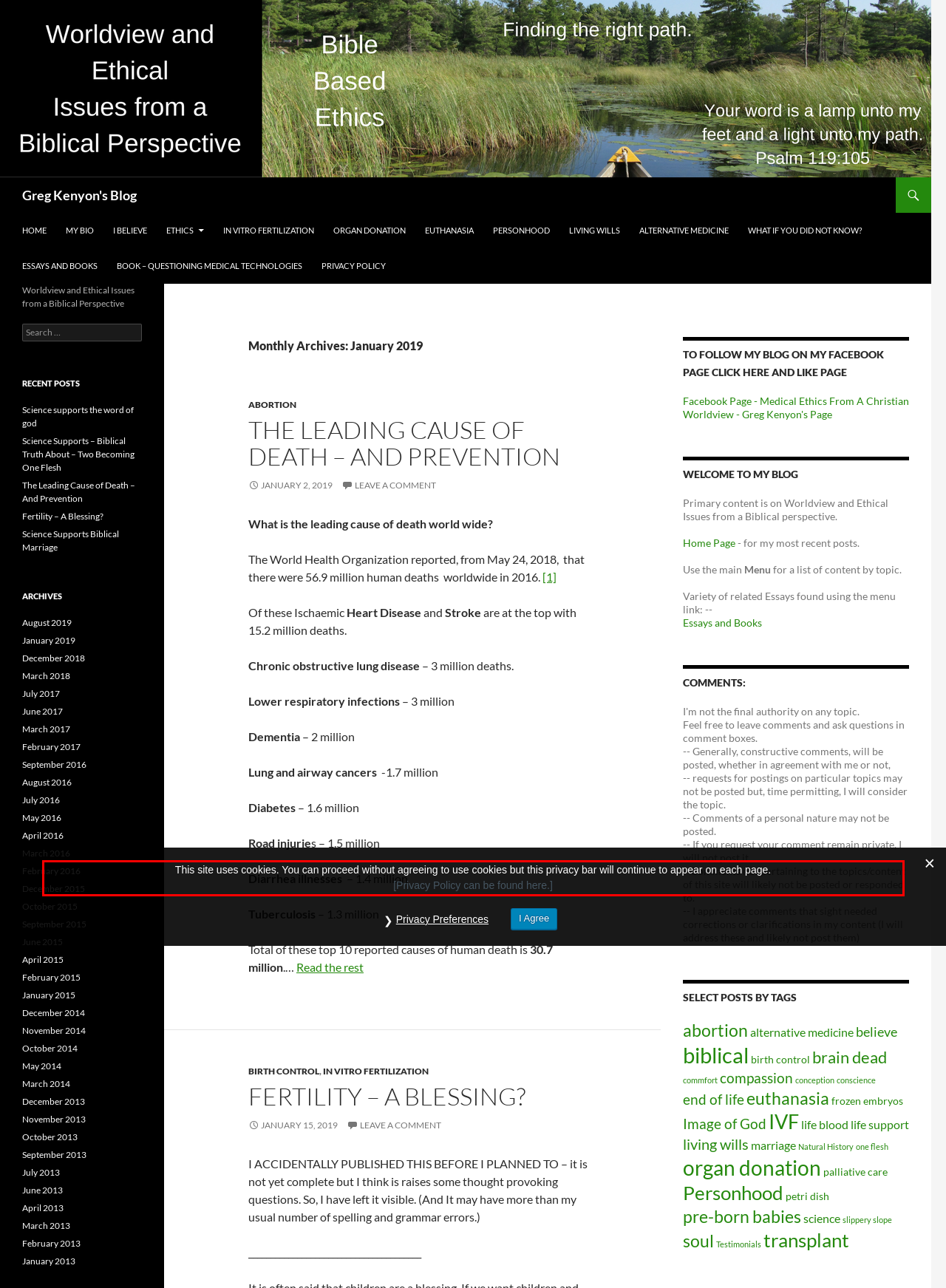Analyze the screenshot of a webpage where a red rectangle is bounding a UI element. Extract and generate the text content within this red bounding box.

This site uses cookies. You can proceed without agreeing to use cookies but this privacy bar will continue to appear on each page. [Privacy Policy can be found here.]